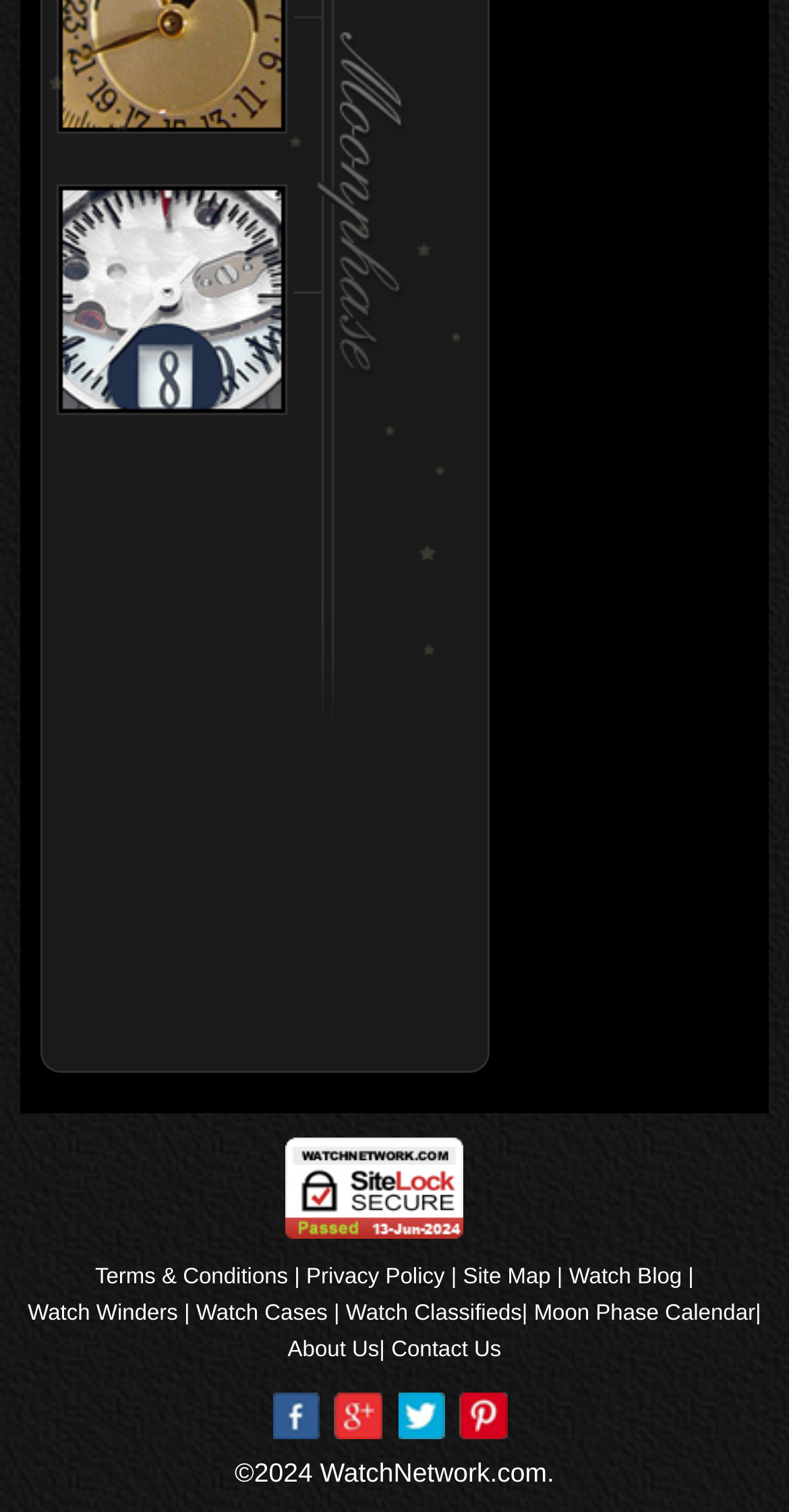Pinpoint the bounding box coordinates of the element you need to click to execute the following instruction: "Contact Us". The bounding box should be represented by four float numbers between 0 and 1, in the format [left, top, right, bottom].

[0.496, 0.881, 0.635, 0.905]